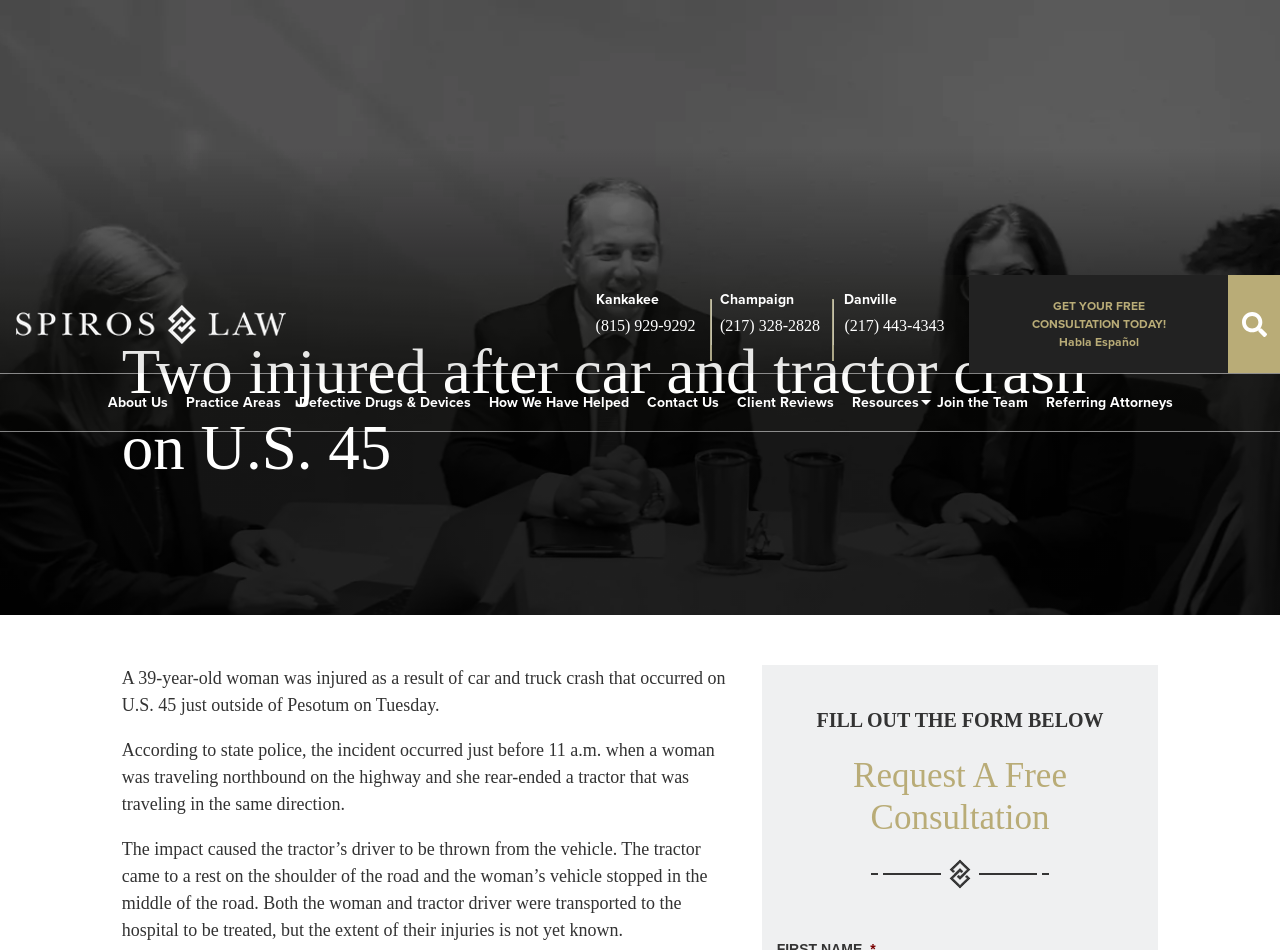Create an elaborate caption that covers all aspects of the webpage.

The webpage is about Spiros Law, P.C., a law firm that specializes in car accident cases. At the top left corner, there is a Spiros Law logo, accompanied by a link to the law firm's website. Below the logo, there are three locations listed: Kankakee, Champaign, and Danville, each with a corresponding phone number.

On the top right corner, there is a consultation button with a call-to-action to get a free consultation. Below it, there is a search button and a series of links to different sections of the website, including About Us, Practice Areas, and Contact Us.

The main content of the webpage is an article about a car accident that occurred on U.S. 45 near Pesotum, where two people were injured. The article provides details about the accident, including the time and location of the incident, and the injuries sustained by the victims.

Below the article, there is a call-to-action to contact the Champaign auto accident lawyers of Spiros Law, P.C. for legal representation. The webpage also features a form to request a free consultation, with fields to enter first name, last name, and phone number.

Throughout the webpage, there are several links and buttons that allow users to navigate to different sections of the website or take specific actions, such as requesting a consultation or searching for information.